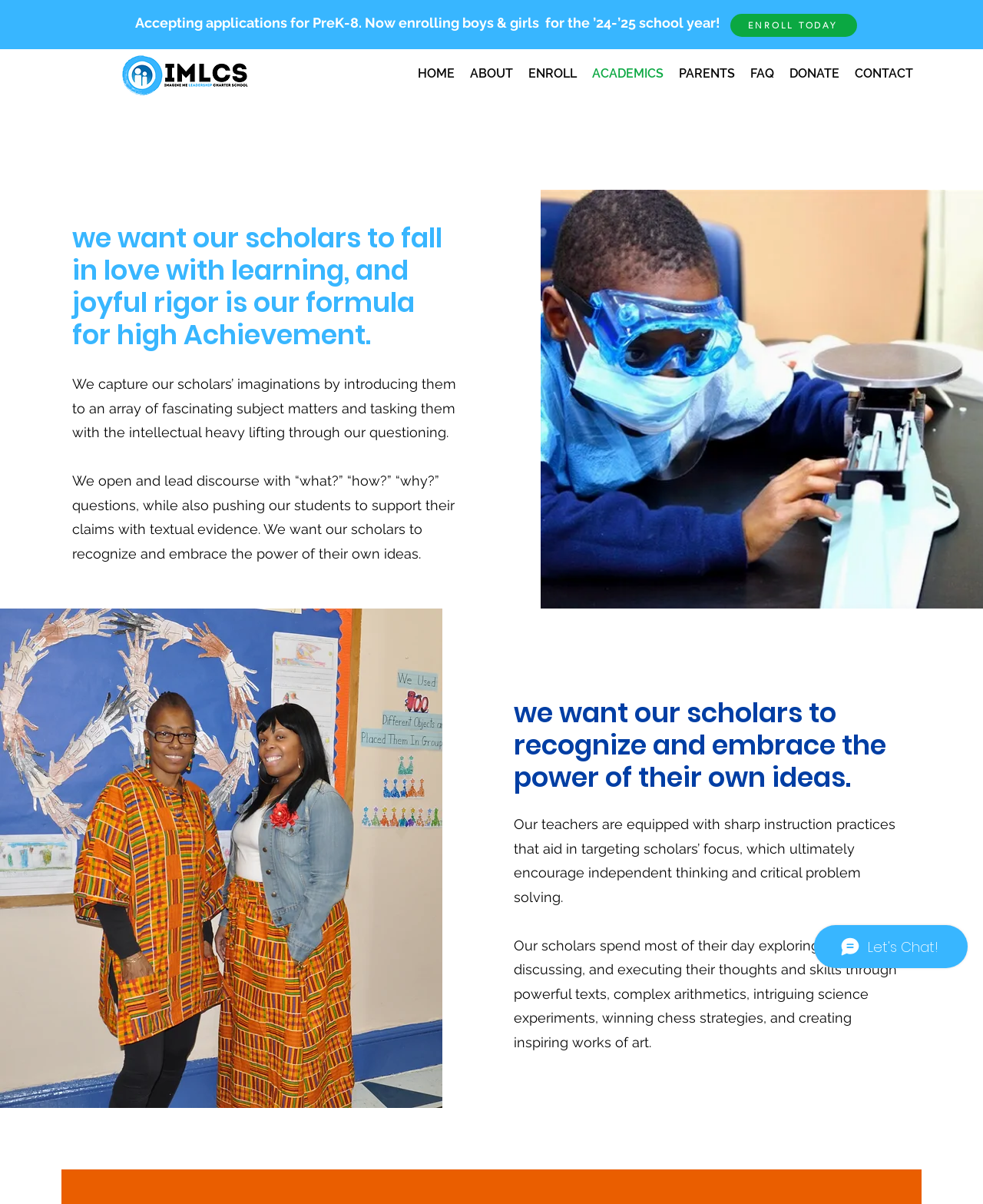Please identify the bounding box coordinates of the region to click in order to complete the task: "Open FAQ". The coordinates must be four float numbers between 0 and 1, specified as [left, top, right, bottom].

[0.755, 0.052, 0.795, 0.071]